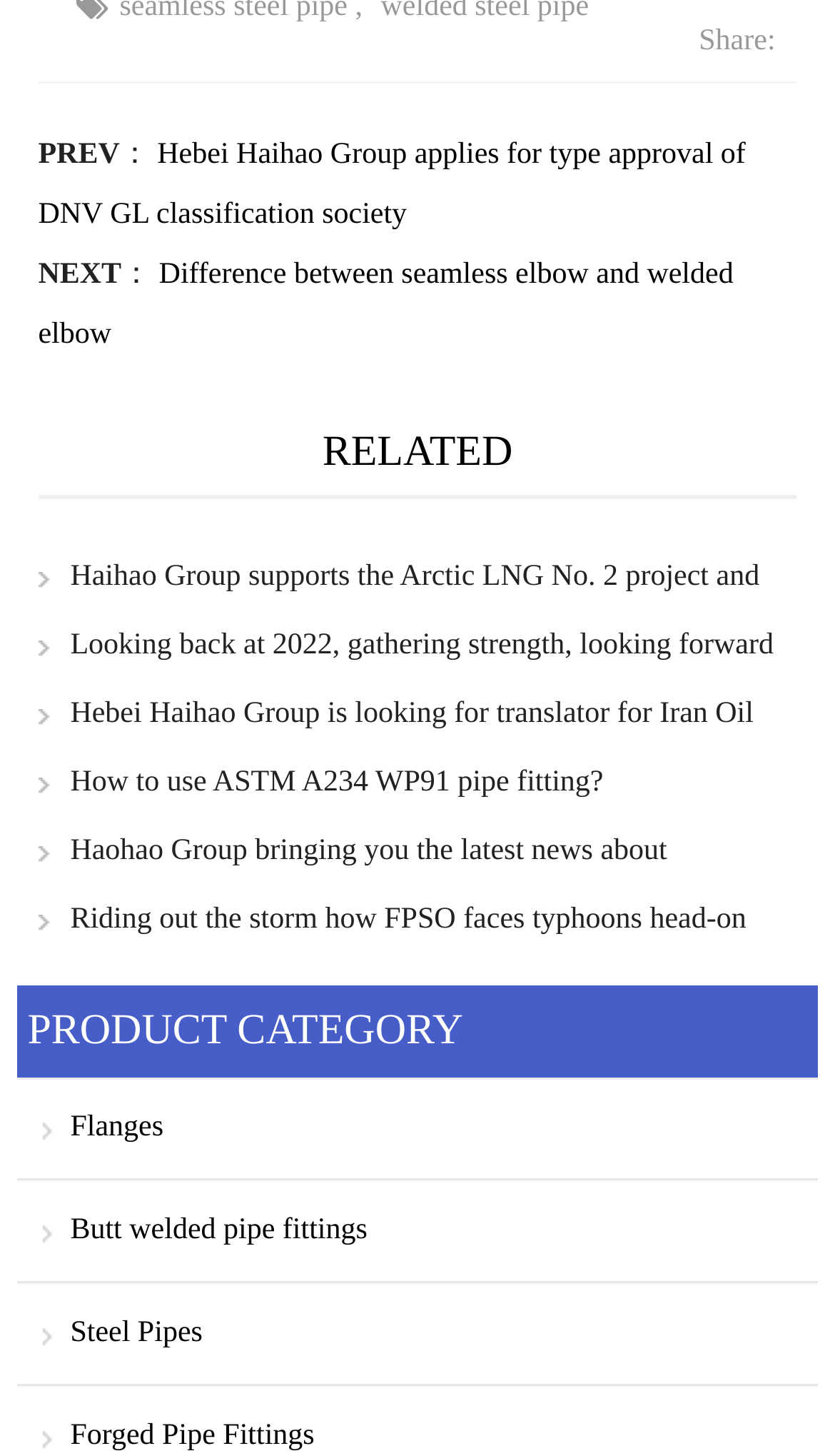Could you provide the bounding box coordinates for the portion of the screen to click to complete this instruction: "Click on the 'Butt welded pipe fittings' link"?

[0.02, 0.812, 0.98, 0.881]